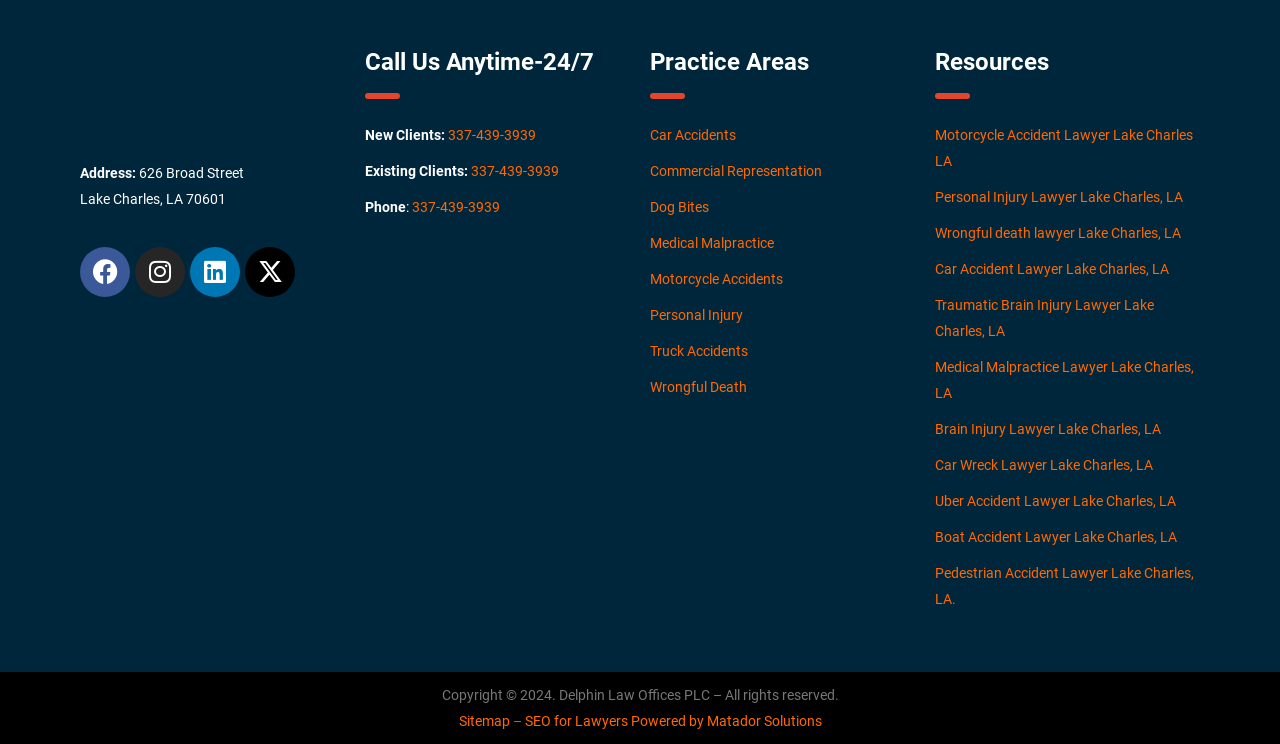Could you specify the bounding box coordinates for the clickable section to complete the following instruction: "Get help with Wrongful Death"?

[0.508, 0.509, 0.584, 0.53]